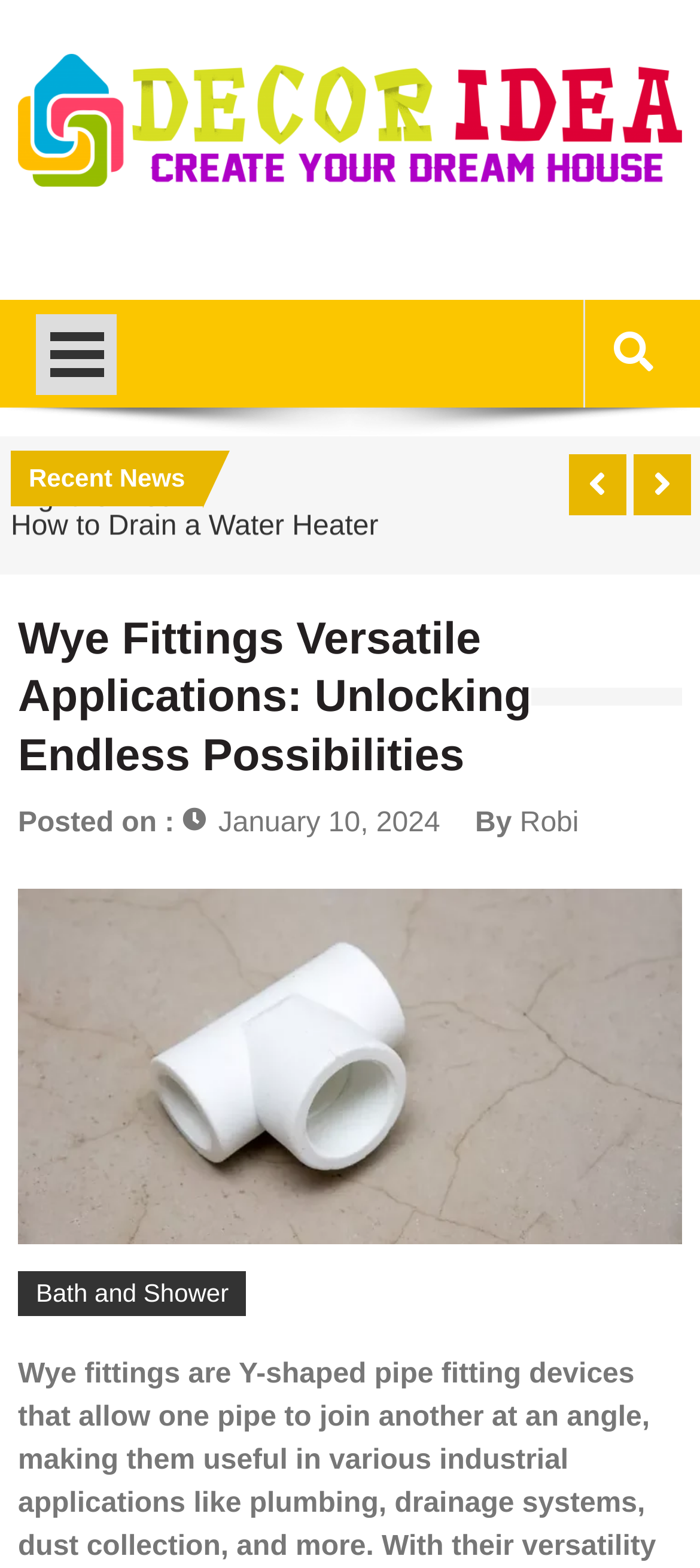Please identify the bounding box coordinates of the clickable region that I should interact with to perform the following instruction: "Explore the 'Wye Fitting Vs Tee Fitting: Which is Right for You?' article". The coordinates should be expressed as four float numbers between 0 and 1, i.e., [left, top, right, bottom].

[0.015, 0.143, 0.657, 0.19]